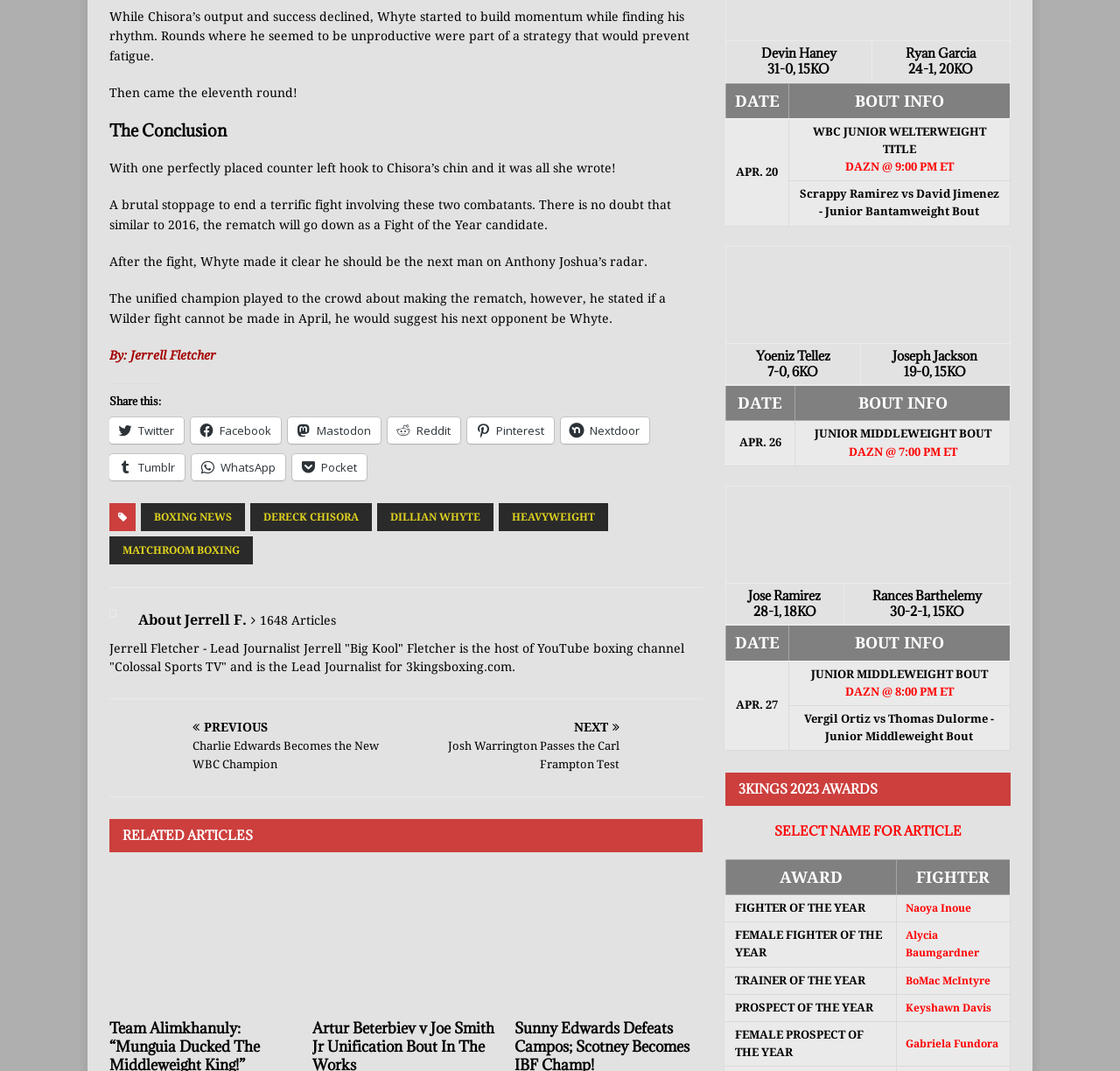Please give a one-word or short phrase response to the following question: 
What type of content is displayed in the 'RELATED ARTICLES' section?

Links to other articles